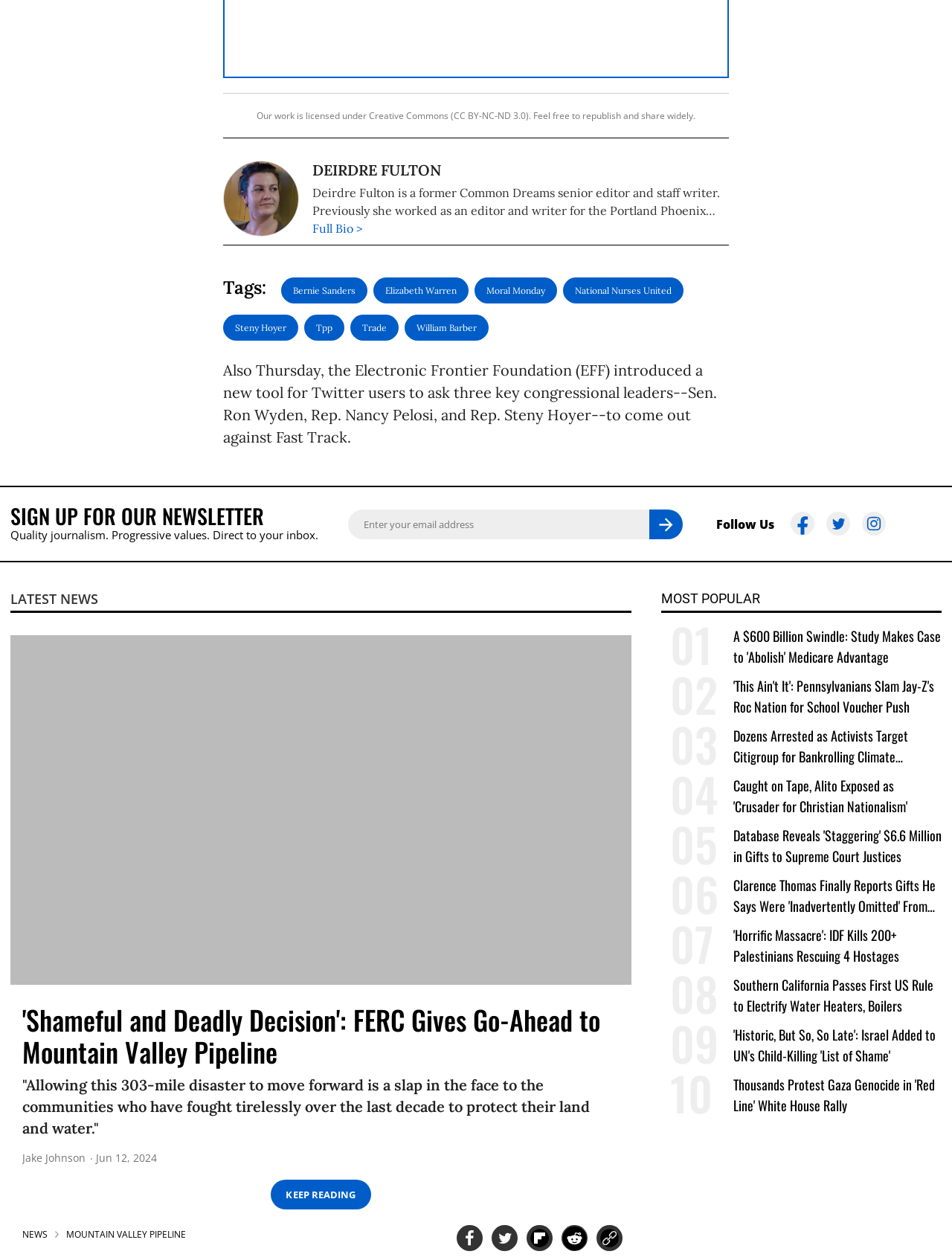What is the topic of the article with the heading 'A $600 Billion Swindle: Study Makes Case to 'Abolish' Medicare Advantage'?
Look at the image and provide a detailed response to the question.

The answer can be found by reading the heading of the article, which clearly states that the topic is about Medicare Advantage and a study related to it.